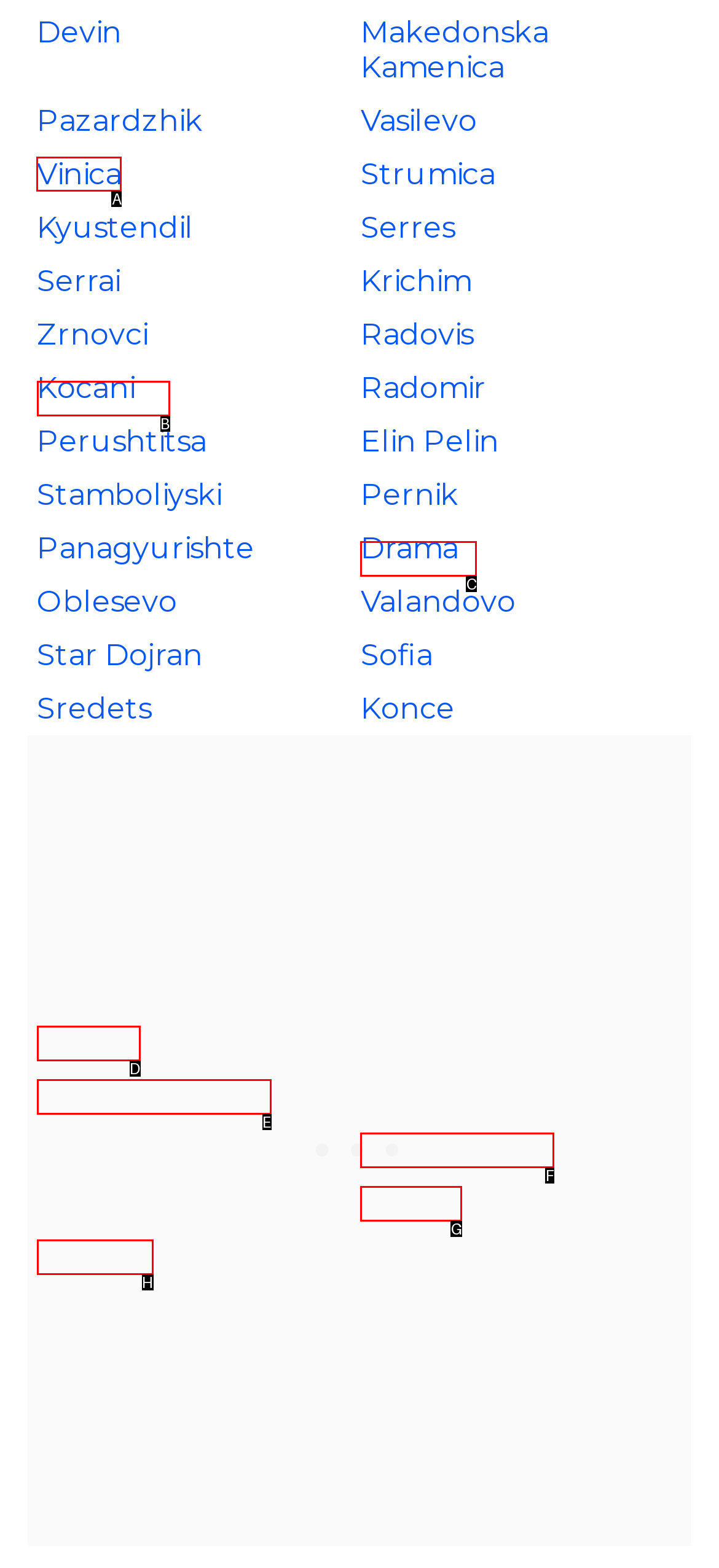Which letter corresponds to the correct option to complete the task: check Vinica?
Answer with the letter of the chosen UI element.

A